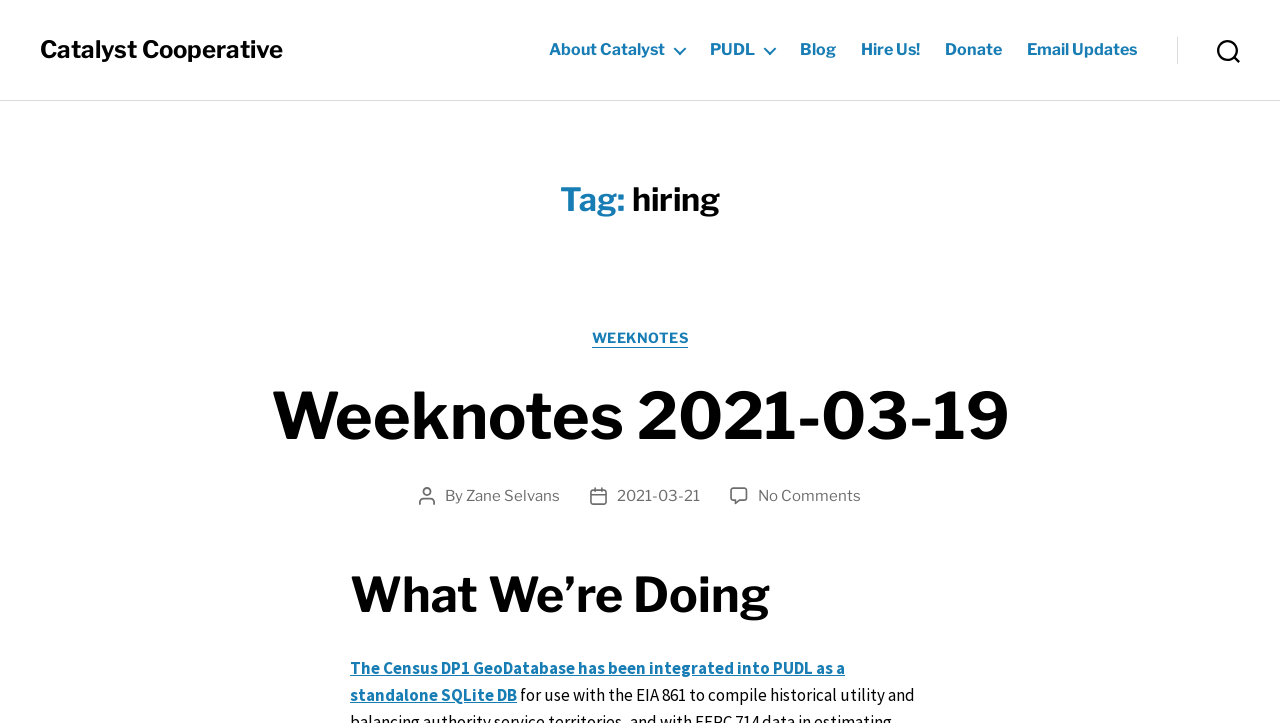Generate a comprehensive description of the contents of the webpage.

The webpage is an archive of hiring-related articles from Catalyst Cooperative. At the top left, there is a link to the Catalyst Cooperative homepage. Below it, a horizontal navigation menu spans across the page, containing links to various sections such as "About Catalyst", "PUDL", "Blog", "Hire Us!", "Donate", and "Email Updates". 

On the top right, there is a search button. Below the navigation menu, a large header reads "Tag: hiring". Underneath, there are several article summaries. The first article is titled "Weeknotes 2021-03-19" and has a link to the full article. It also displays the post author, "Zane Selvans", and the post date, "2021-03-21". 

Further down, there is a section titled "What We’re Doing" with a link to an article about integrating the Census DP1 GeoDatabase into PUDL. The page appears to be a collection of hiring-related news articles and updates from Catalyst Cooperative.